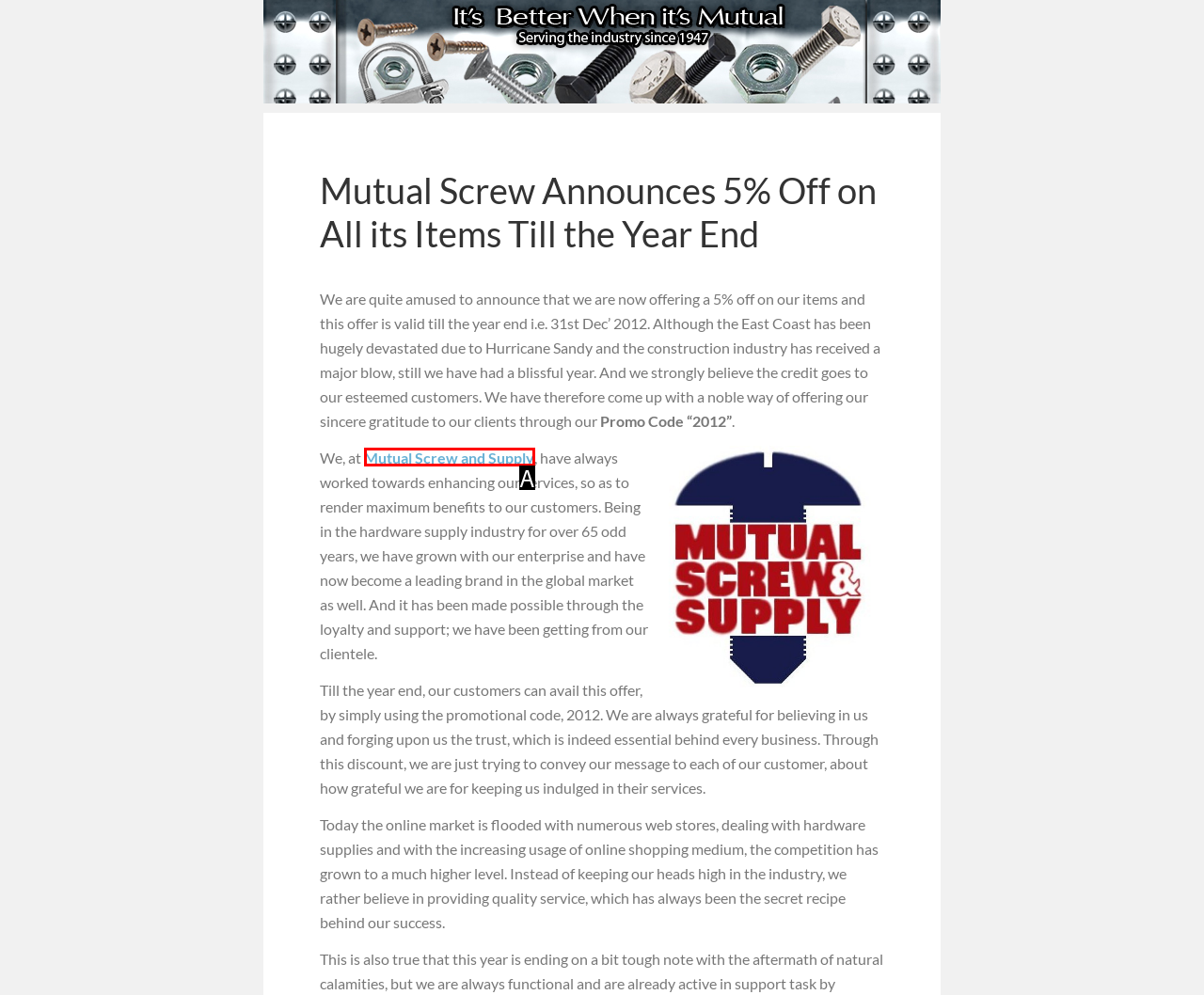Determine the HTML element that aligns with the description: Mutual Screw and Supply
Answer by stating the letter of the appropriate option from the available choices.

A